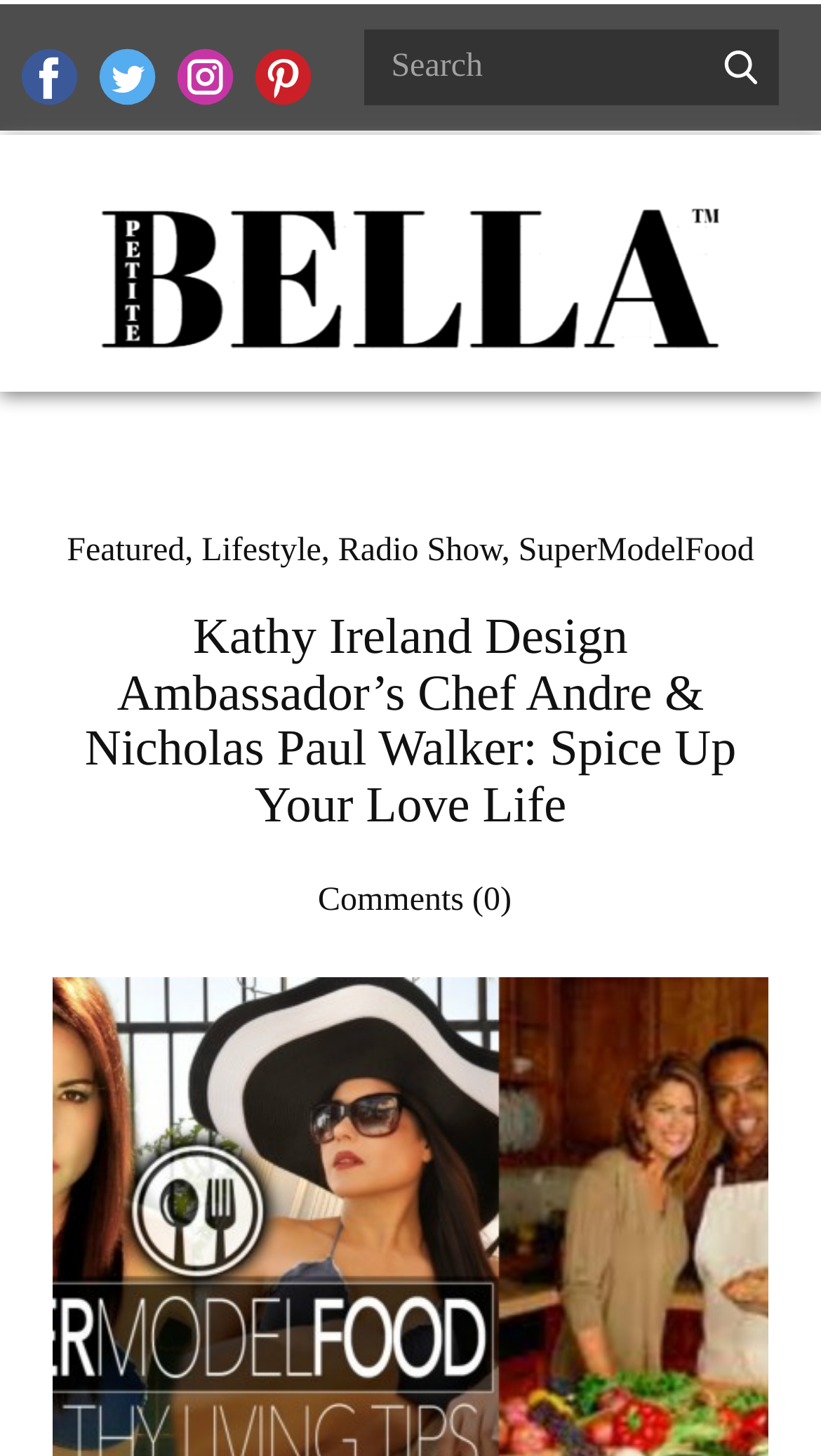How many links are in the top navigation bar?
Using the image as a reference, deliver a detailed and thorough answer to the question.

I counted the links in the top navigation bar, which are 'BP HOME', 'BEAUTY', 'MODELING', and 'FASHION', and found that there are 4 links.